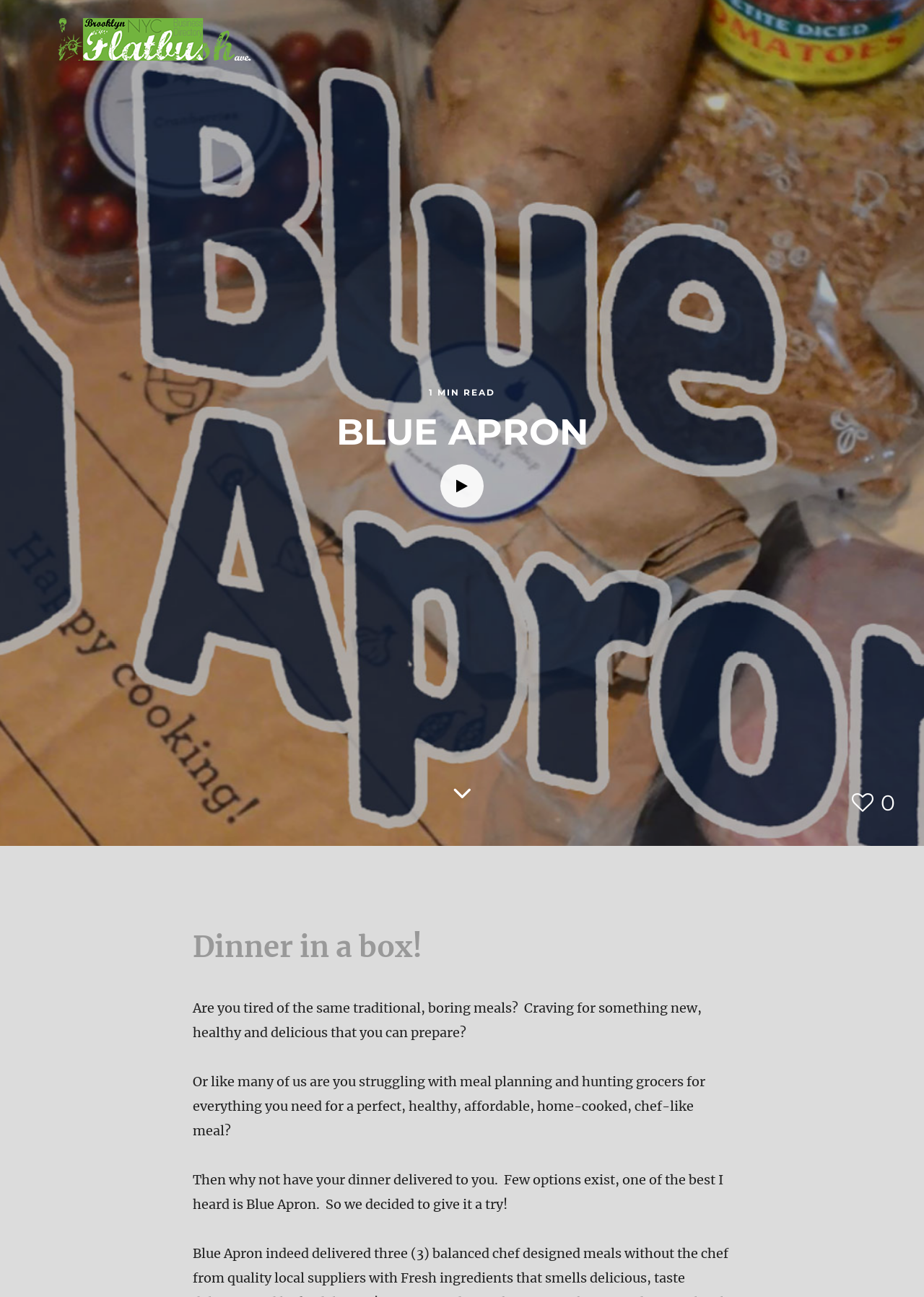Give a one-word or short-phrase answer to the following question: 
What is the author's intention in writing the article?

To review Blue Apron